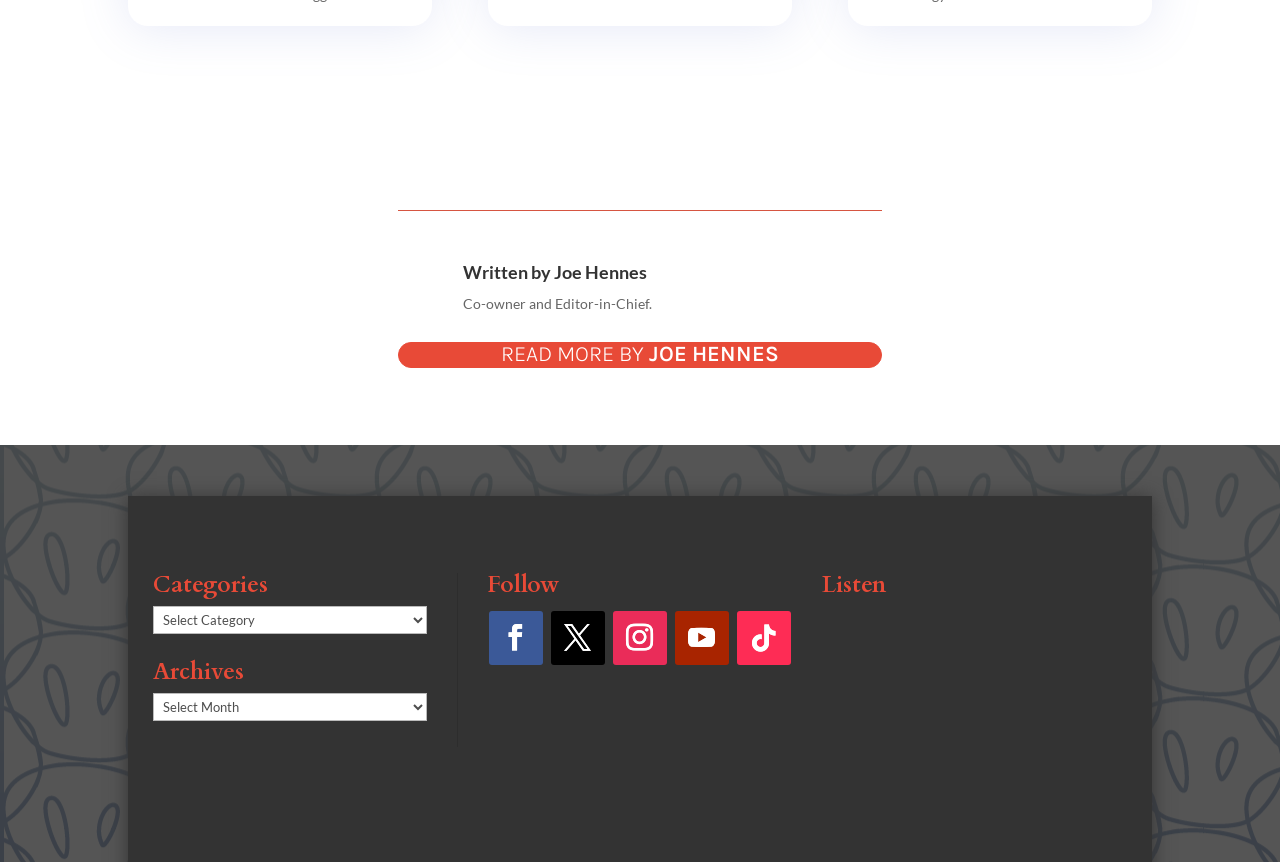Determine the bounding box for the described HTML element: "Joe Hennes". Ensure the coordinates are four float numbers between 0 and 1 in the format [left, top, right, bottom].

[0.507, 0.396, 0.609, 0.426]